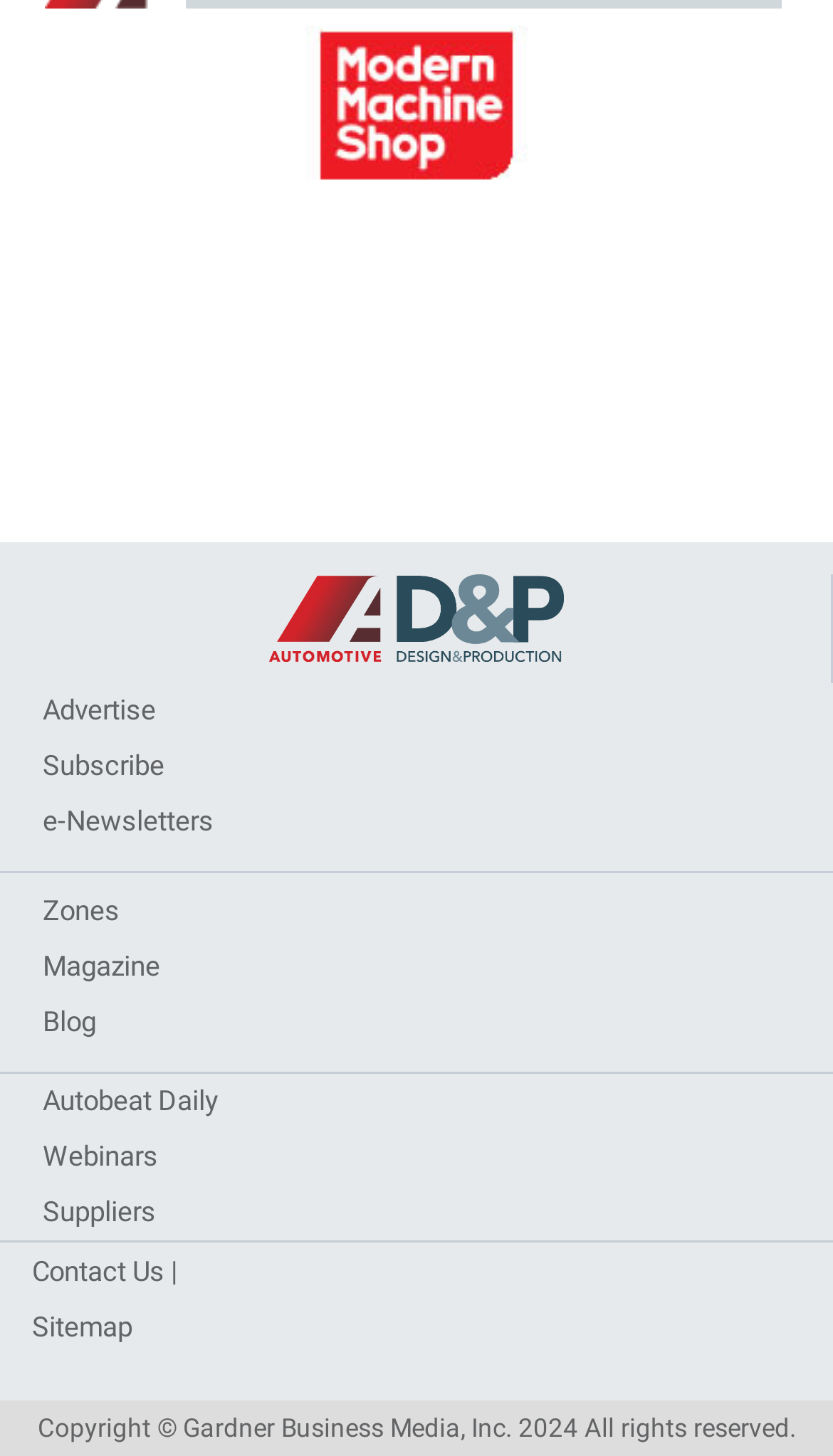Determine the bounding box coordinates for the region that must be clicked to execute the following instruction: "go to about us page".

None